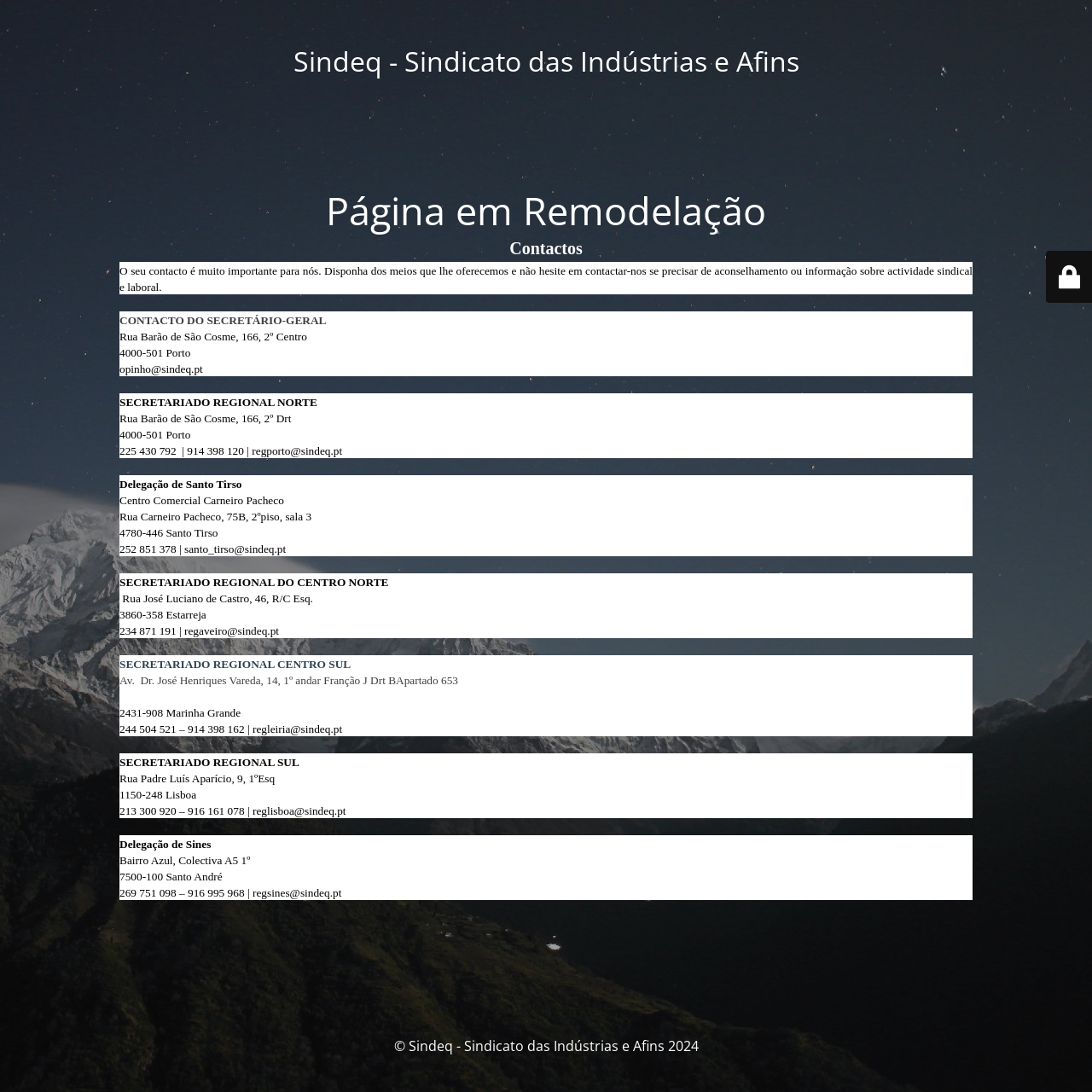What is the copyright year of the webpage?
Please use the image to provide a one-word or short phrase answer.

2024